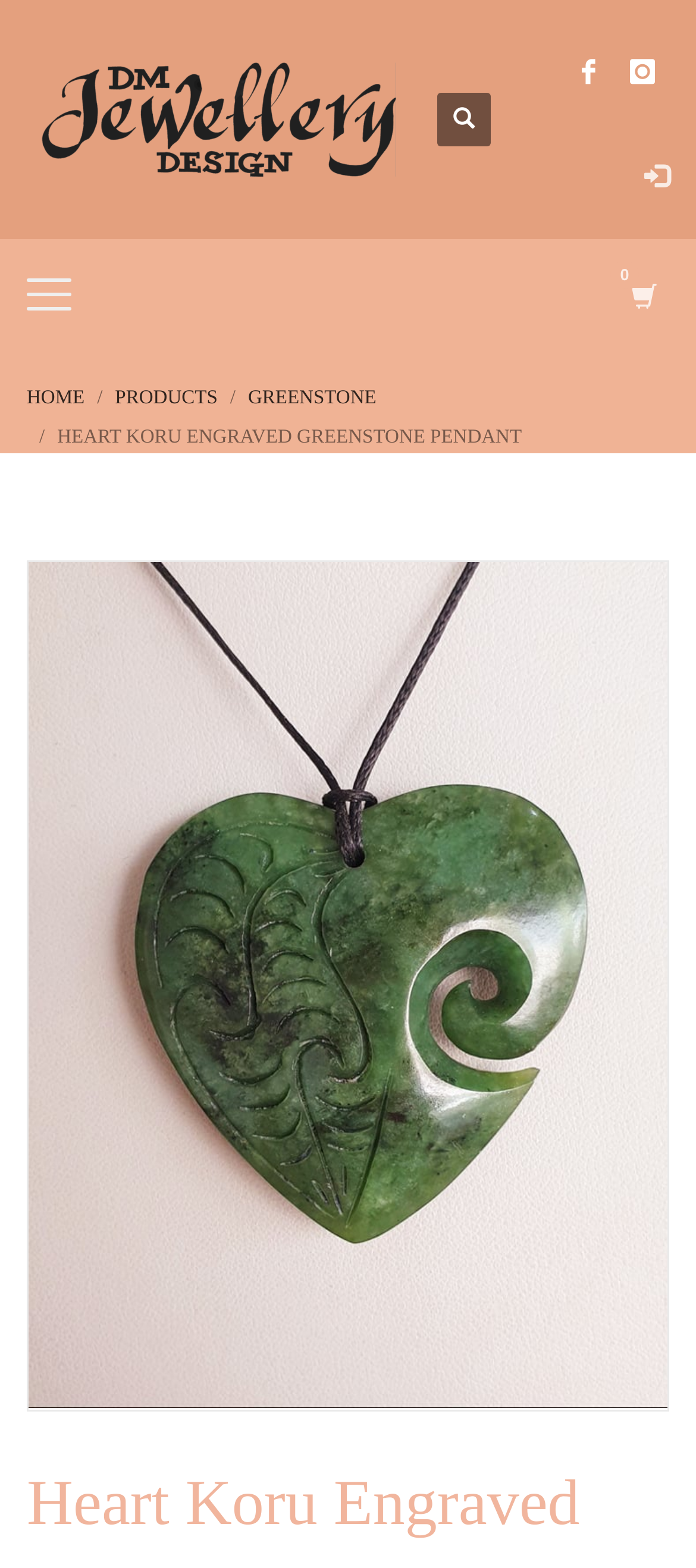Given the element description title="NZ Greenstone heart", specify the bounding box coordinates of the corresponding UI element in the format (top-left x, top-left y, bottom-right x, bottom-right y). All values must be between 0 and 1.

[0.041, 0.359, 0.959, 0.898]